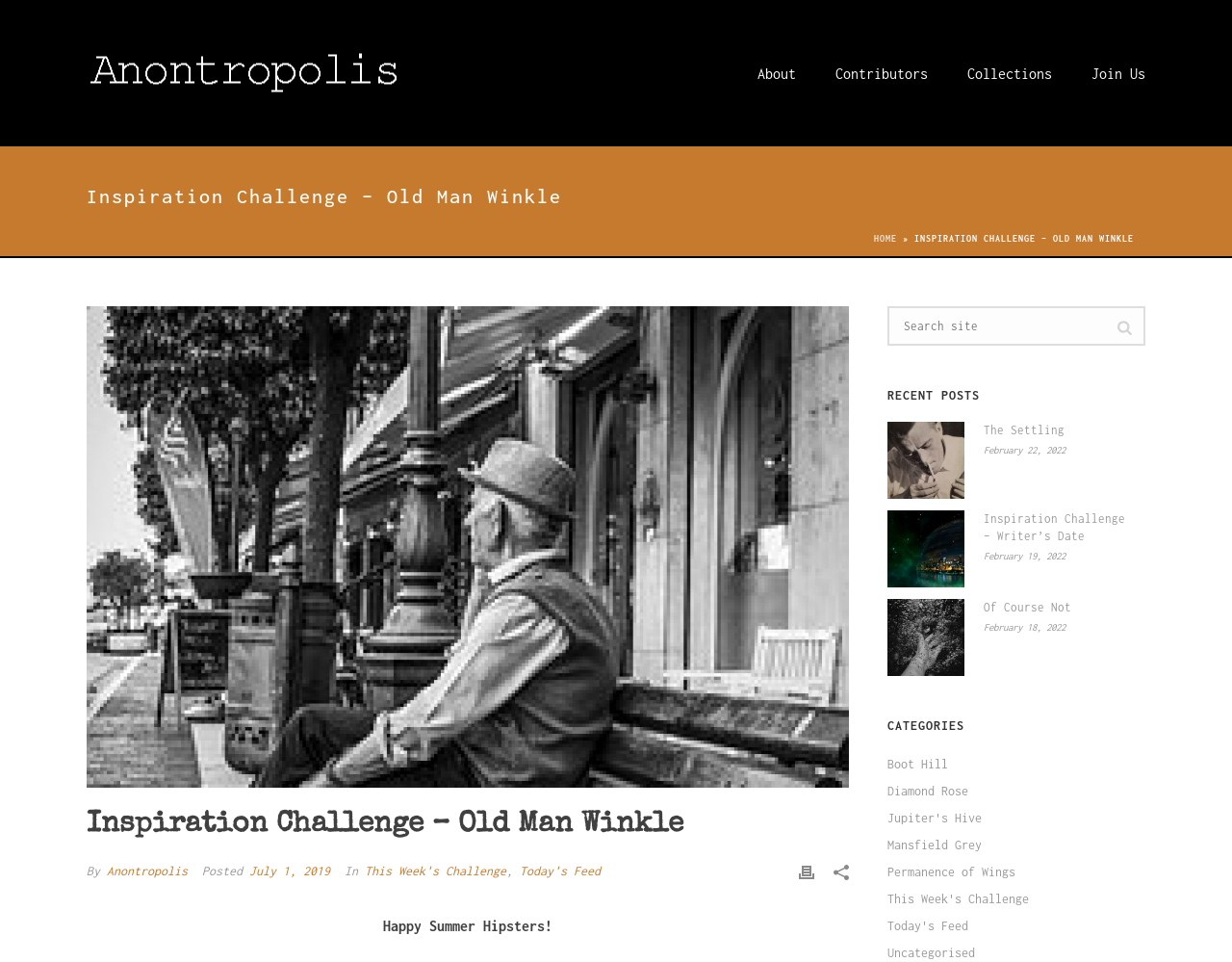How many recent posts are listed on the webpage?
Please craft a detailed and exhaustive response to the question.

I scrolled down the webpage and found the section labeled 'RECENT POSTS', which lists three recent posts: 'The Settling', 'Inspiration Challenge – Writer’s Date', and 'Of Course Not'.